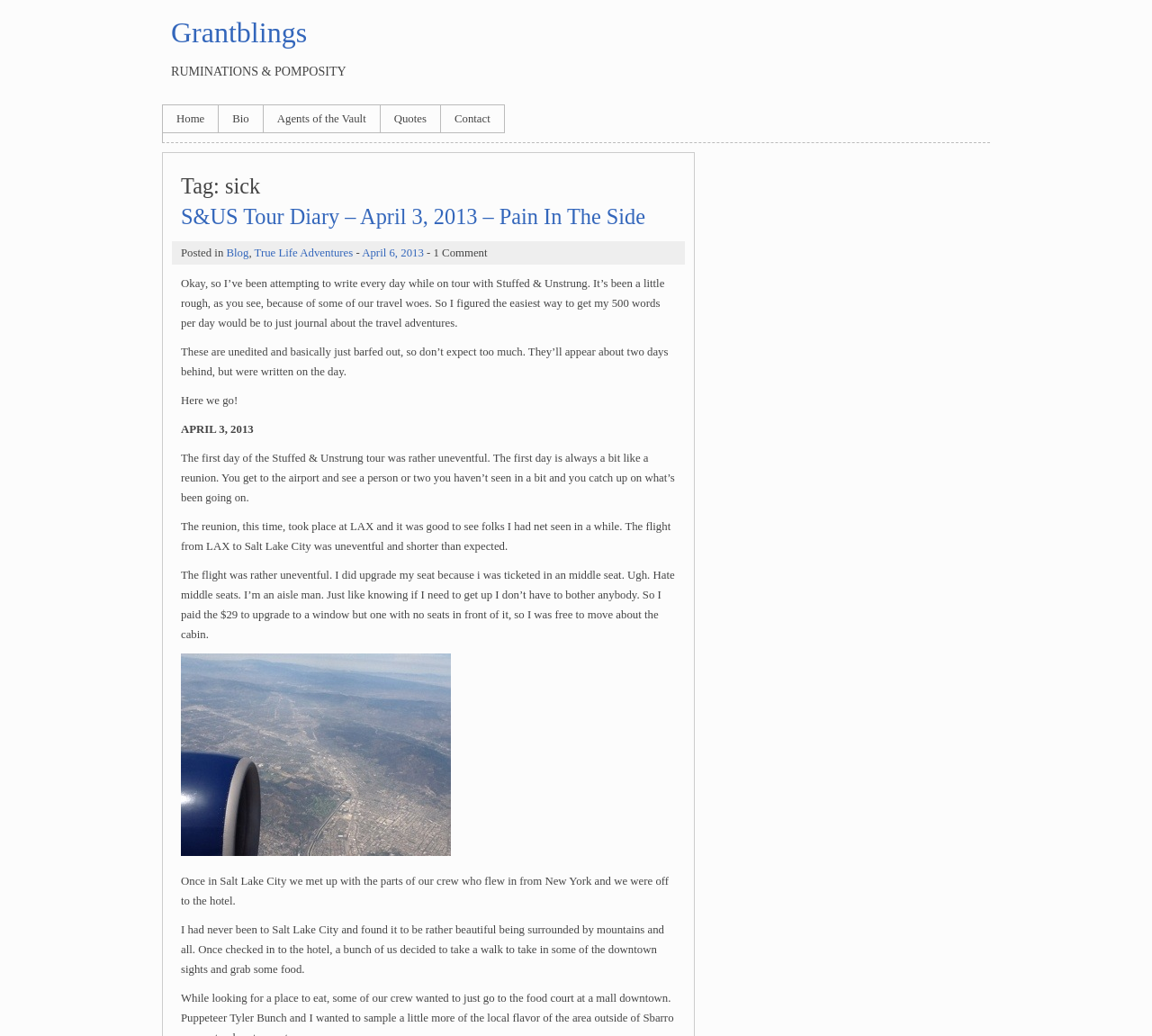Summarize the webpage in an elaborate manner.

The webpage appears to be a personal blog or journal, with the title "Grantblings" and a subtitle "RUMINATIONS & POMPOSITY". The top section of the page features a navigation menu with links to "Home", "Bio", "Agents of the Vault", "Quotes", and "Contact".

Below the navigation menu, there is a heading that reads "Tag: sick", followed by a blog post titled "S&US Tour Diary – April 3, 2013 – Pain In The Side". The post is divided into several sections, with the main content area featuring a journal entry about the author's experiences on tour with Stuffed & Unstrung. The entry is dated April 3, 2013, and is written in a casual, conversational tone.

The journal entry is accompanied by a single image, located near the bottom of the page, which appears to be a photograph taken during the tour. The image is positioned to the left of the text, and takes up about a quarter of the page width.

Throughout the page, there are several links to other sections of the blog, including "Blog" and "True Life Adventures", as well as a link to a specific date, "April 6, 2013". The page also features a comment count, indicating that there is one comment on the post.

Overall, the page has a simple and straightforward layout, with a focus on the blog post and accompanying image. The text is easy to read, and the links and navigation menu are clearly organized.